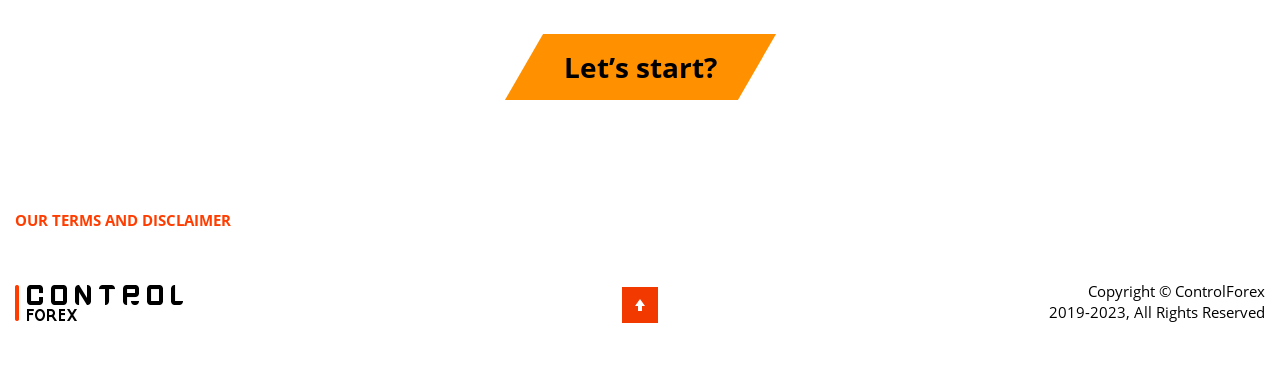Provide a one-word or brief phrase answer to the question:
What year did the company start?

2019